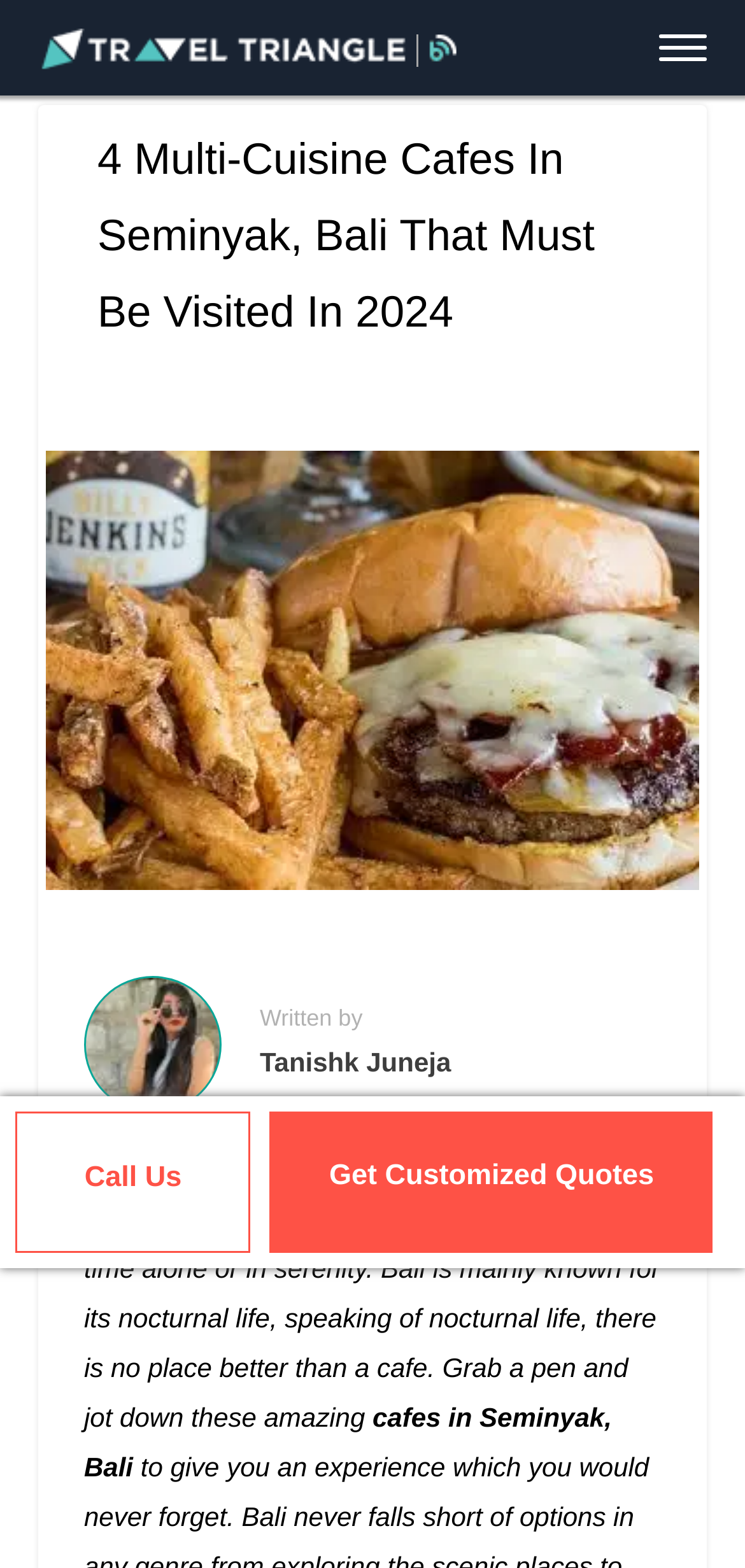Use a single word or phrase to answer the following:
What is the author of this article?

Tanishk Juneja